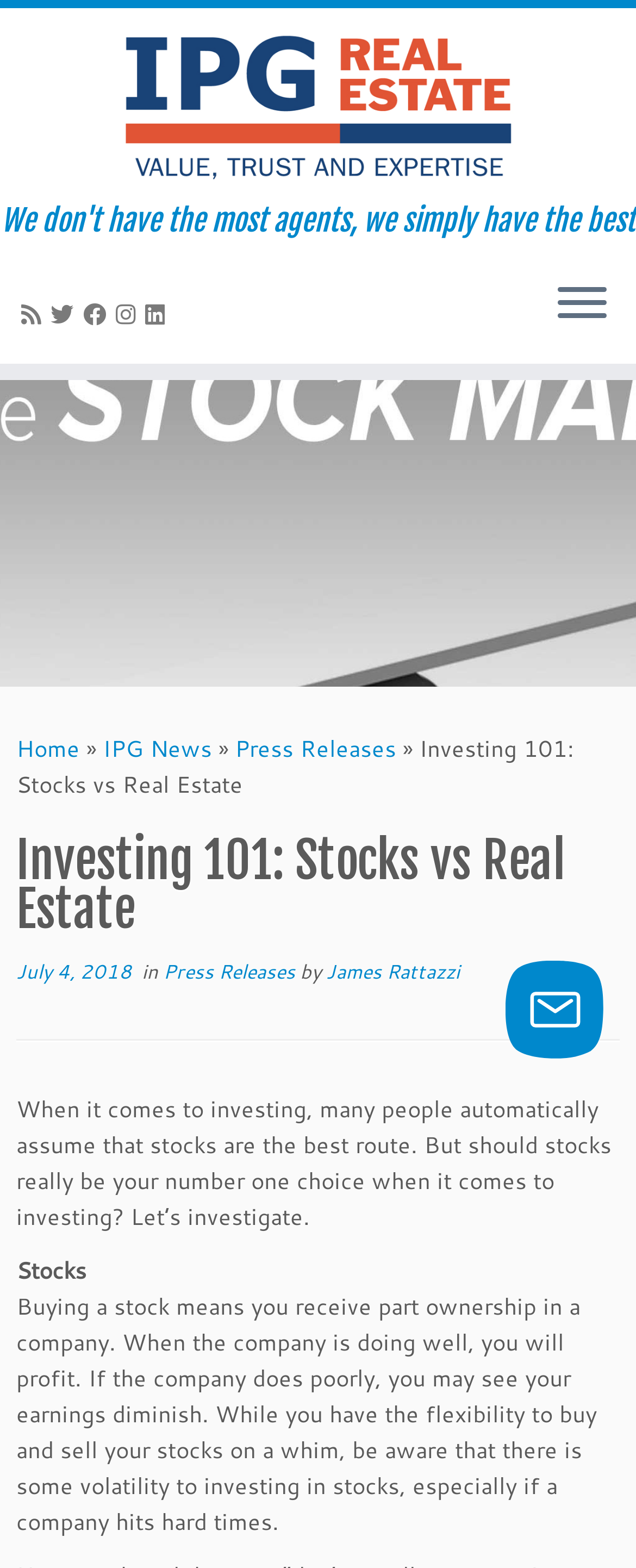Highlight the bounding box coordinates of the element that should be clicked to carry out the following instruction: "Open the menu". The coordinates must be given as four float numbers ranging from 0 to 1, i.e., [left, top, right, bottom].

[0.877, 0.179, 0.954, 0.21]